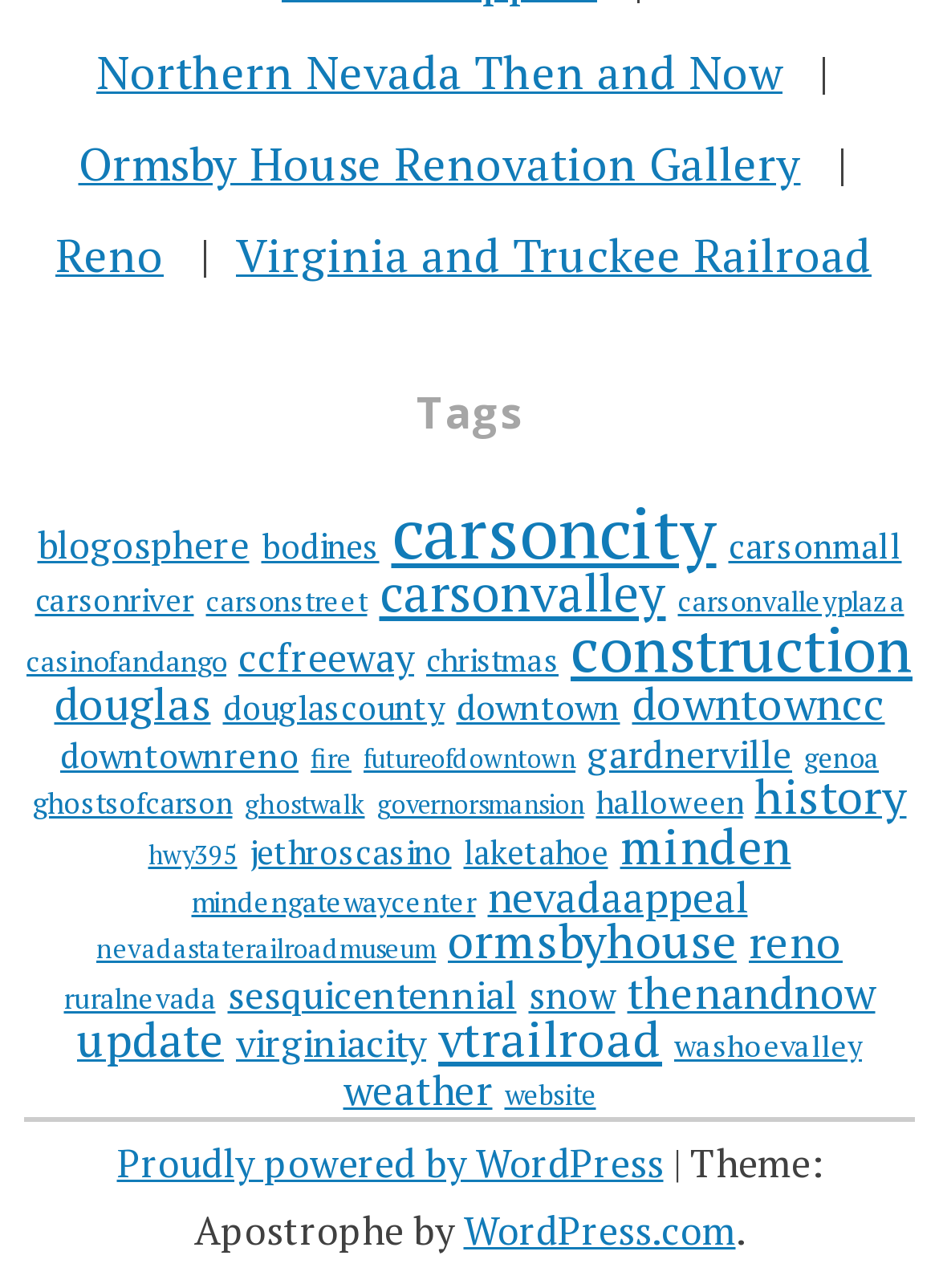Identify the bounding box for the element characterized by the following description: "Virginia and Truckee Railroad".

[0.251, 0.174, 0.928, 0.221]